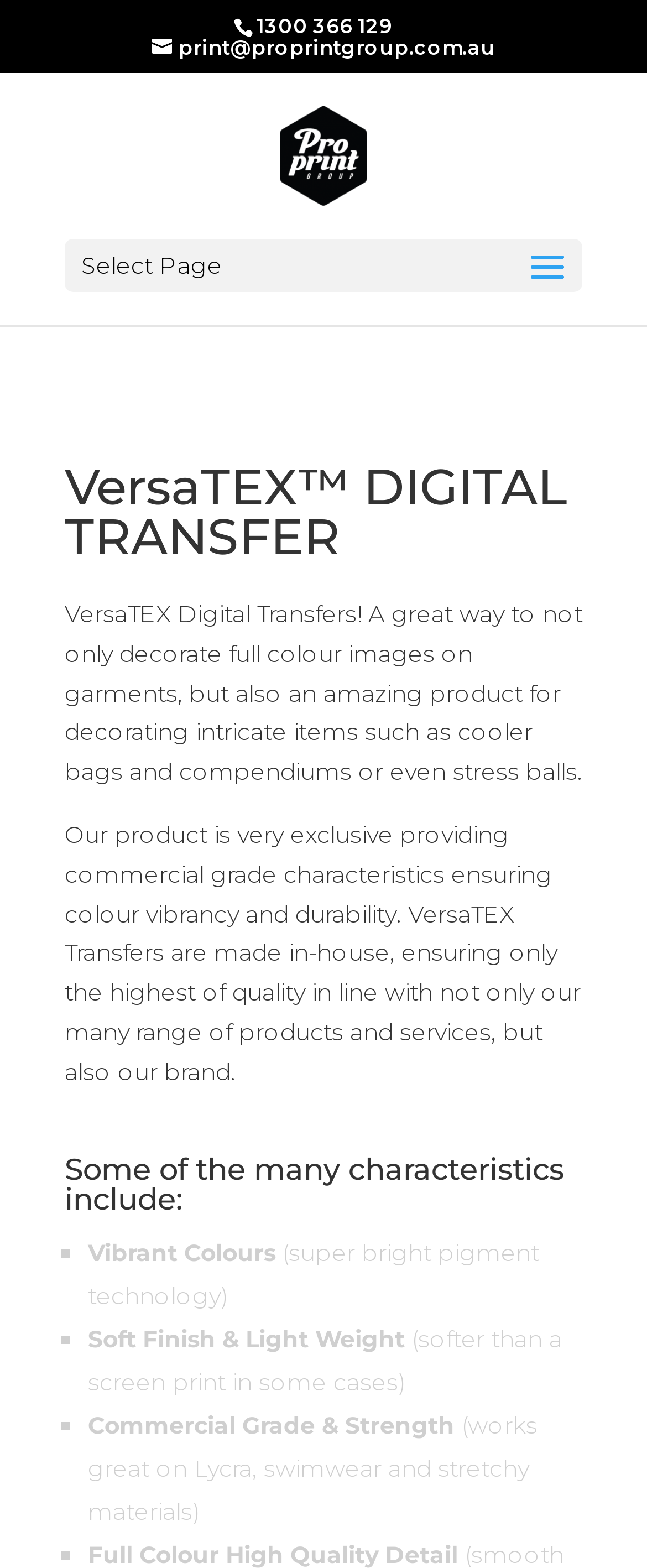What is the email address for contact?
Answer briefly with a single word or phrase based on the image.

print@proprintgroup.com.au